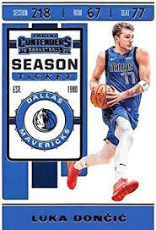Describe every aspect of the image in detail.

The image features a Dallas Mavericks season ticket showcasing star player Luka Dončić. The ticket design is vibrant, predominantly blue, reflecting the team's colors. It includes key details such as the section number (218), row (67), and seat number (77), indicating its specific location at the American Airlines Center. Prominently displayed is the Mavericks' logo, encircled by the phrase "SEASON TICKET," emphasizing its exclusivity for the season. Luka Dončić, noted for his dynamic playing style and significant contributions to the team, is depicted in action, wearing the team uniform adorned with the number "77," symbolizing his identity as a pivotal player for the Mavericks. This ticket represents not just access to games but also the excitement of being part of the Mavericks' fan community.